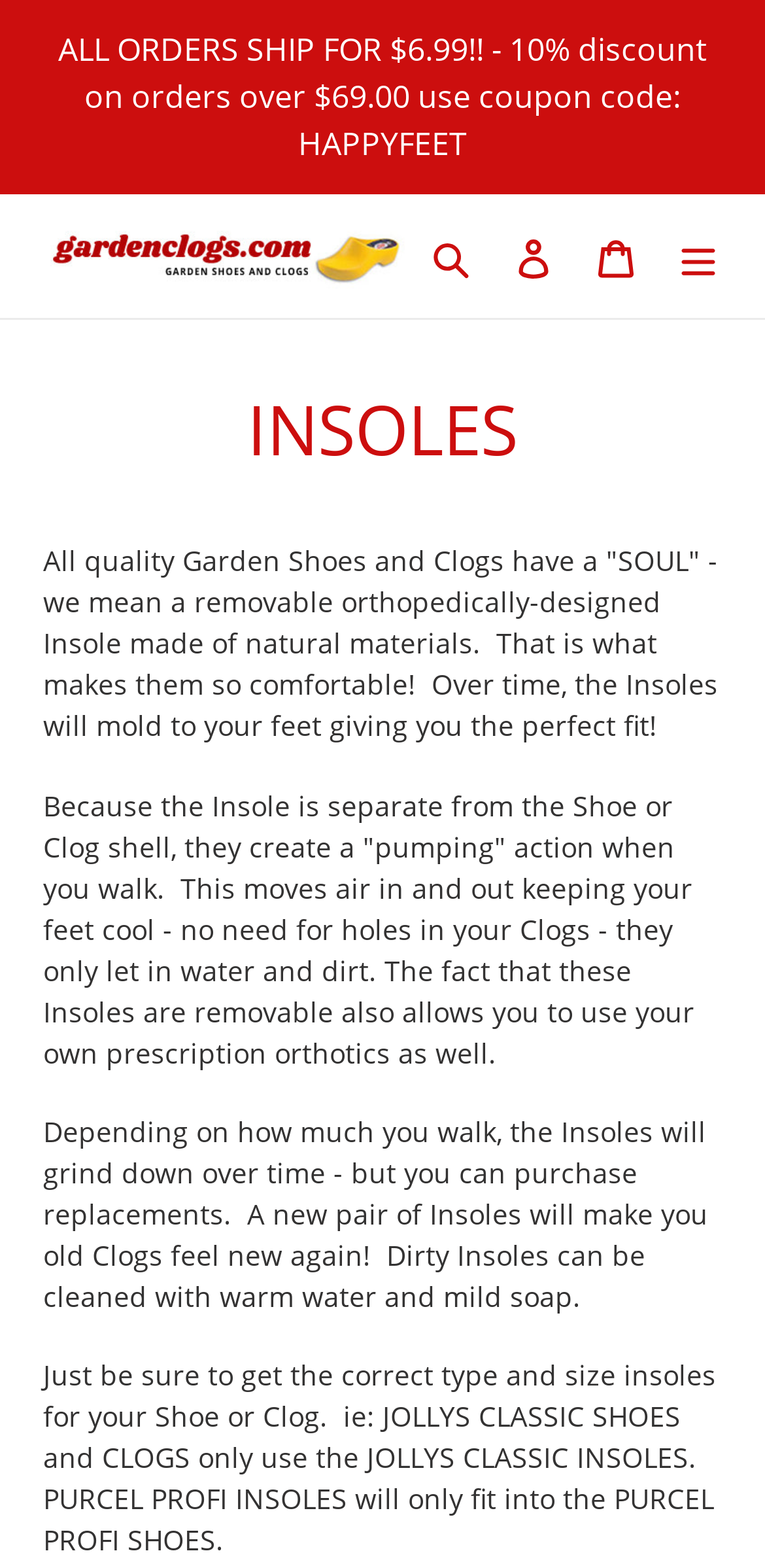Give a concise answer of one word or phrase to the question: 
What is the purpose of the insoles in garden shoes and clogs?

Comfort and support